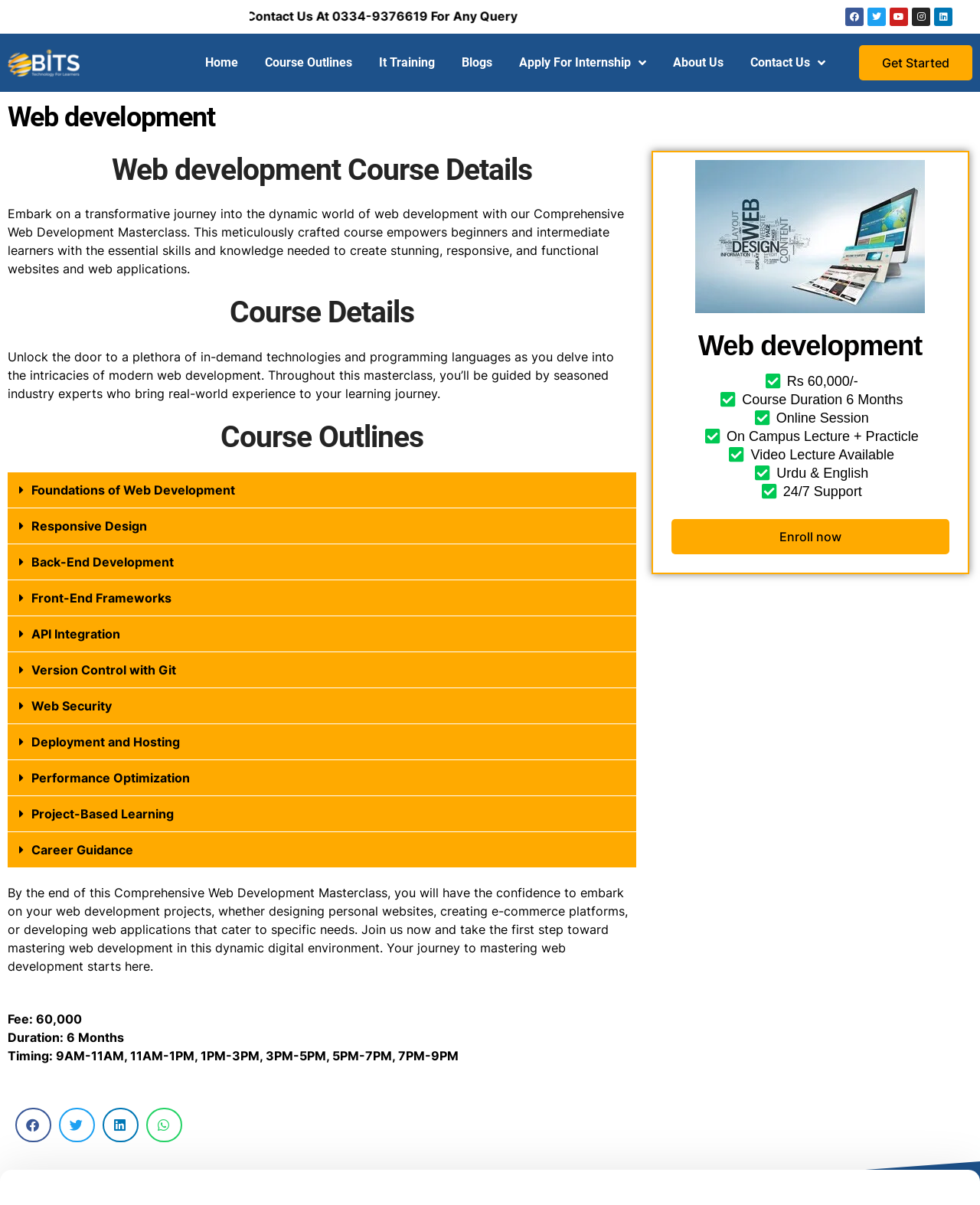What is the fee for the course?
Using the visual information, reply with a single word or short phrase.

Rs 60,000/-